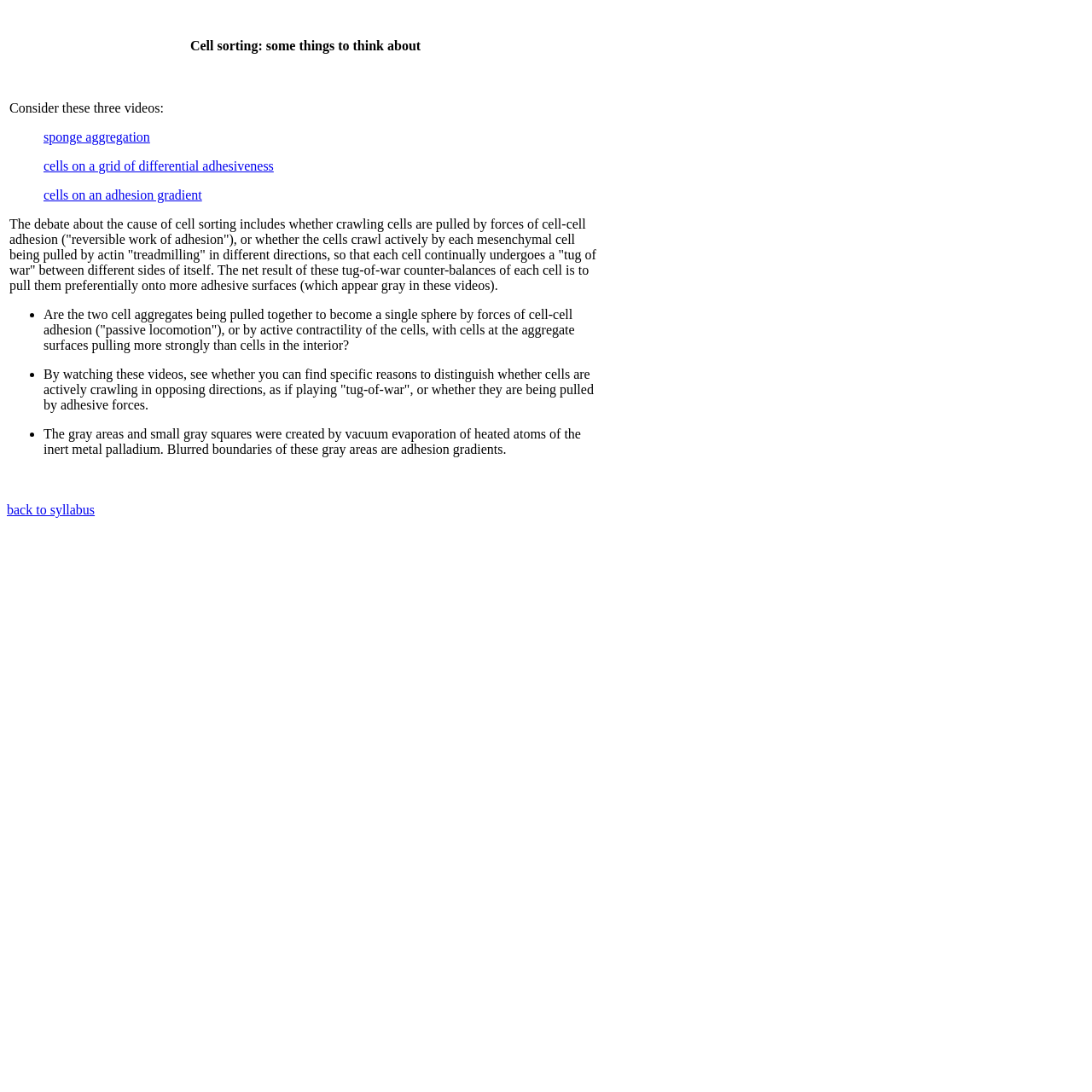Articulate a detailed summary of the webpage's content and design.

This webpage is about Biology 441, Spring 2014. At the top, there is a small amount of whitespace. Below that, there is a table that spans most of the width of the page, taking up about a third of the page's height. Within this table, there is a single row with a single cell that contains the main content.

The main content is a block of text that discusses cell sorting, with a heading "Cell sorting: some things to think about". Below the heading, there are three links to videos: "sponge aggregation", "cells on a grid of differential adhesiveness", and "cells on an adhesion gradient". The text then explains the debate about the cause of cell sorting, including the role of cell-cell adhesion and active crawling.

The text is organized into paragraphs, with bullet points that ask questions about the videos, such as whether cells are actively crawling or being pulled by adhesive forces. The text also explains how the gray areas and small gray squares in the videos were created.

At the very bottom of the page, there is a small amount of whitespace, and then a link to "back to syllabus".